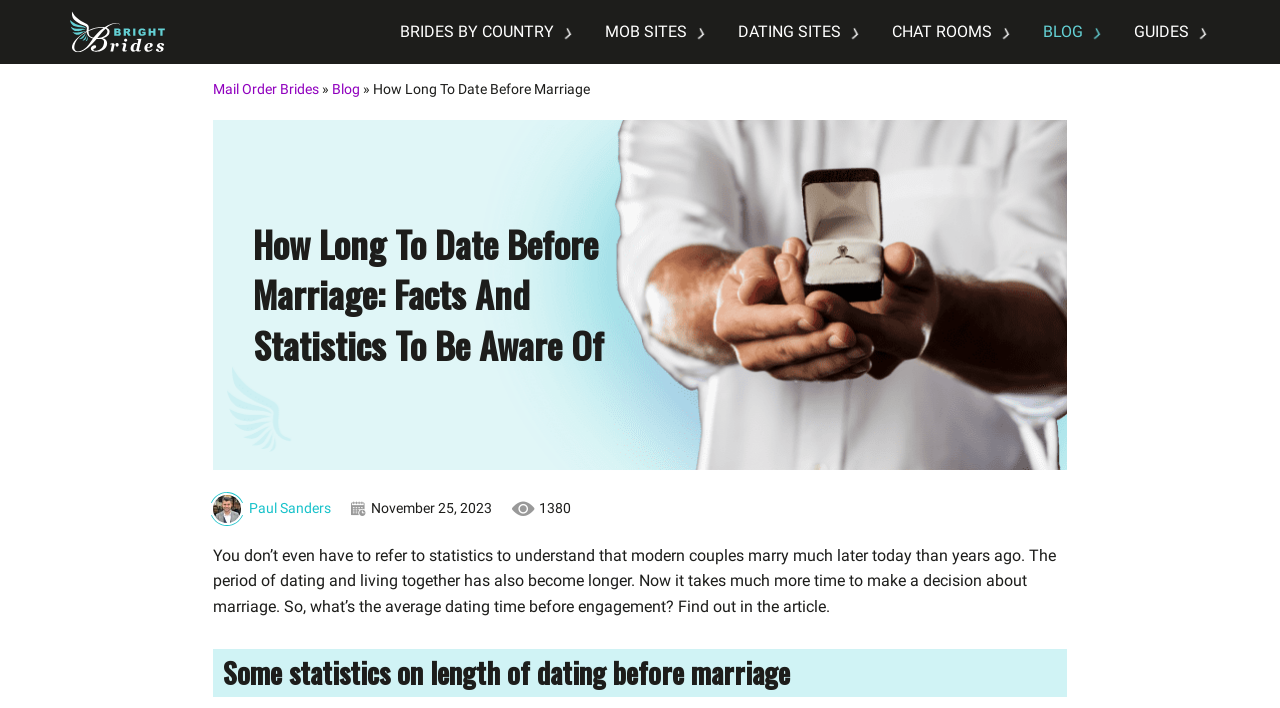Find the bounding box coordinates of the area to click in order to follow the instruction: "Read the article by Paul Sanders".

[0.166, 0.699, 0.259, 0.738]